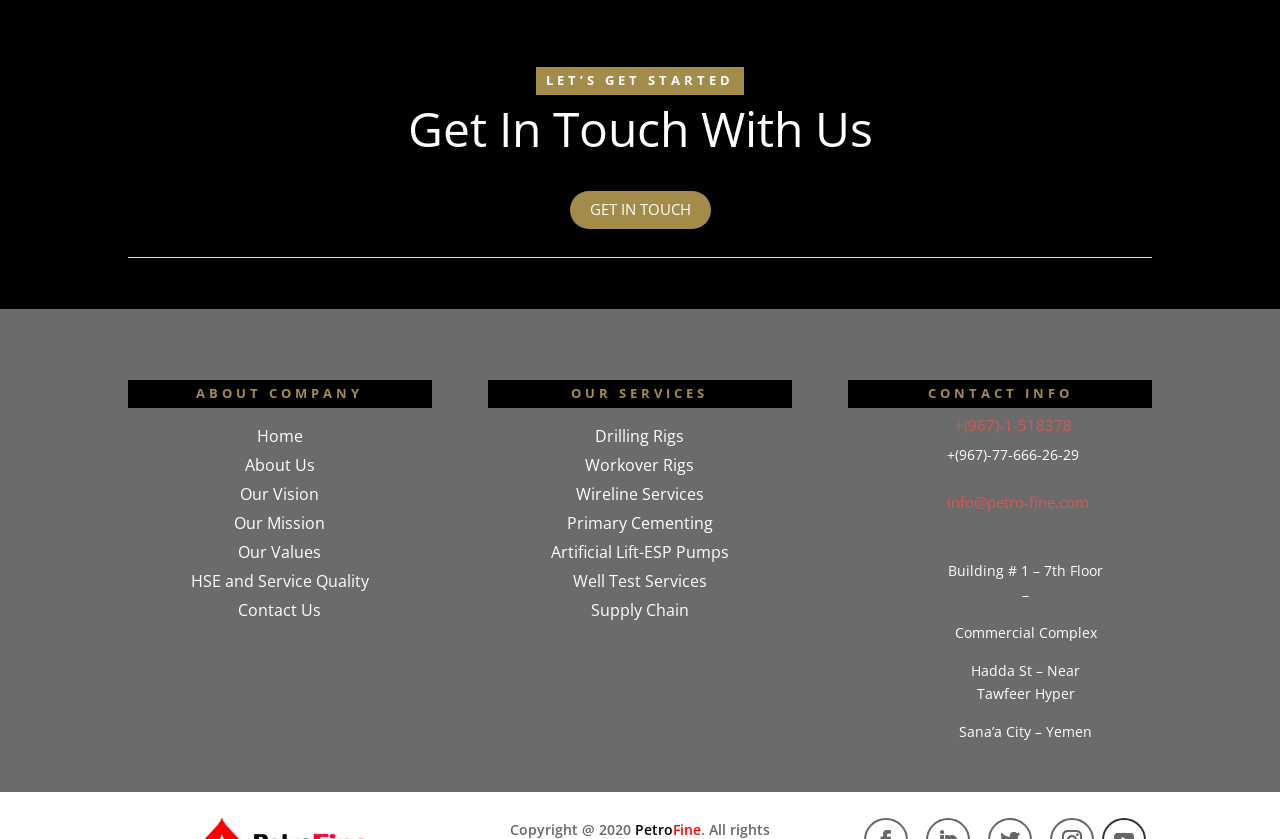What is the company's contact phone number?
Please respond to the question with a detailed and well-explained answer.

The contact phone number can be found in the 'CONTACT INFO' section of the webpage, which displays the phone number as '+(967)-1-518378'.